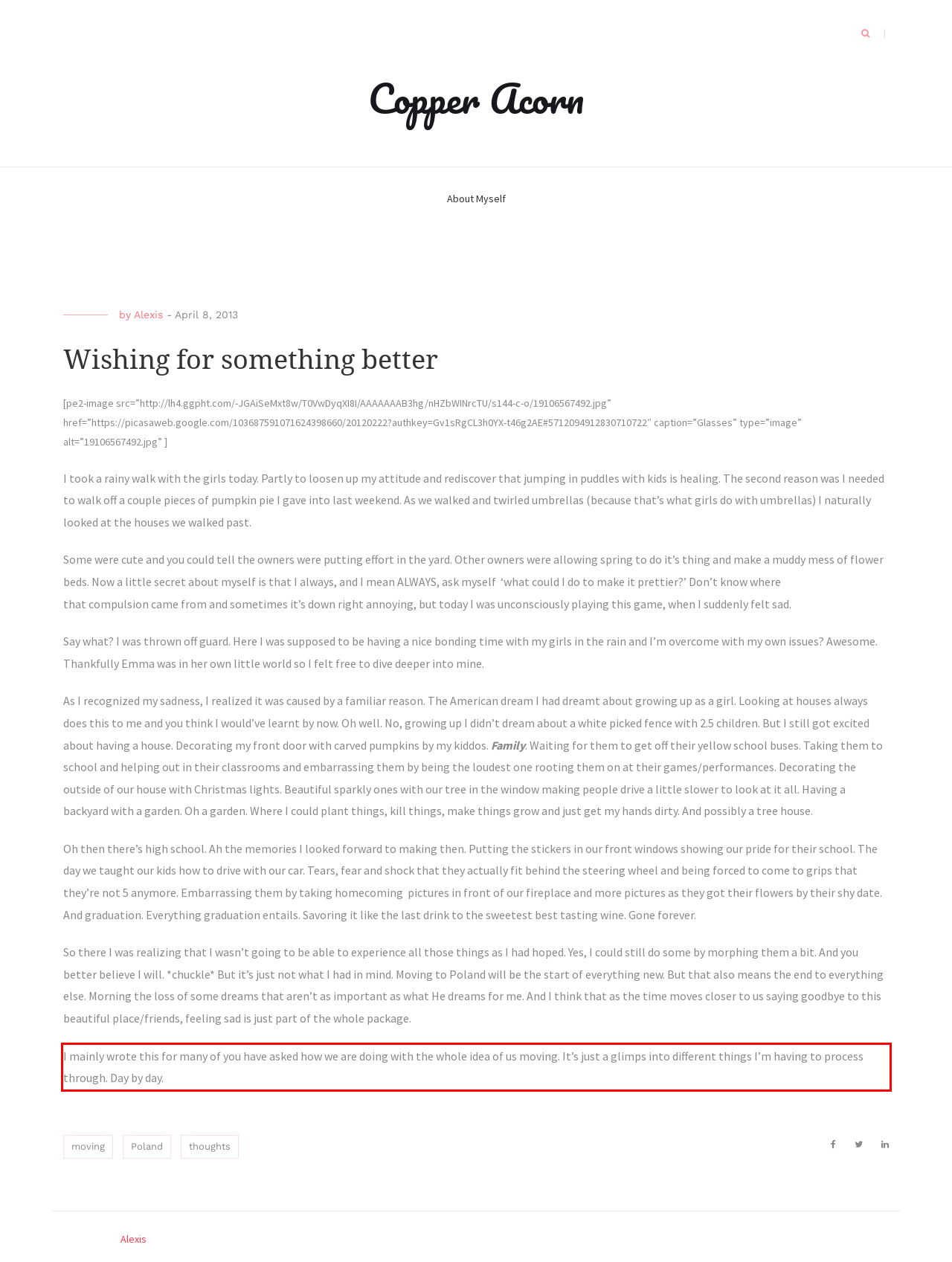Please identify the text within the red rectangular bounding box in the provided webpage screenshot.

I mainly wrote this for many of you have asked how we are doing with the whole idea of us moving. It’s just a glimps into different things I’m having to process through. Day by day.